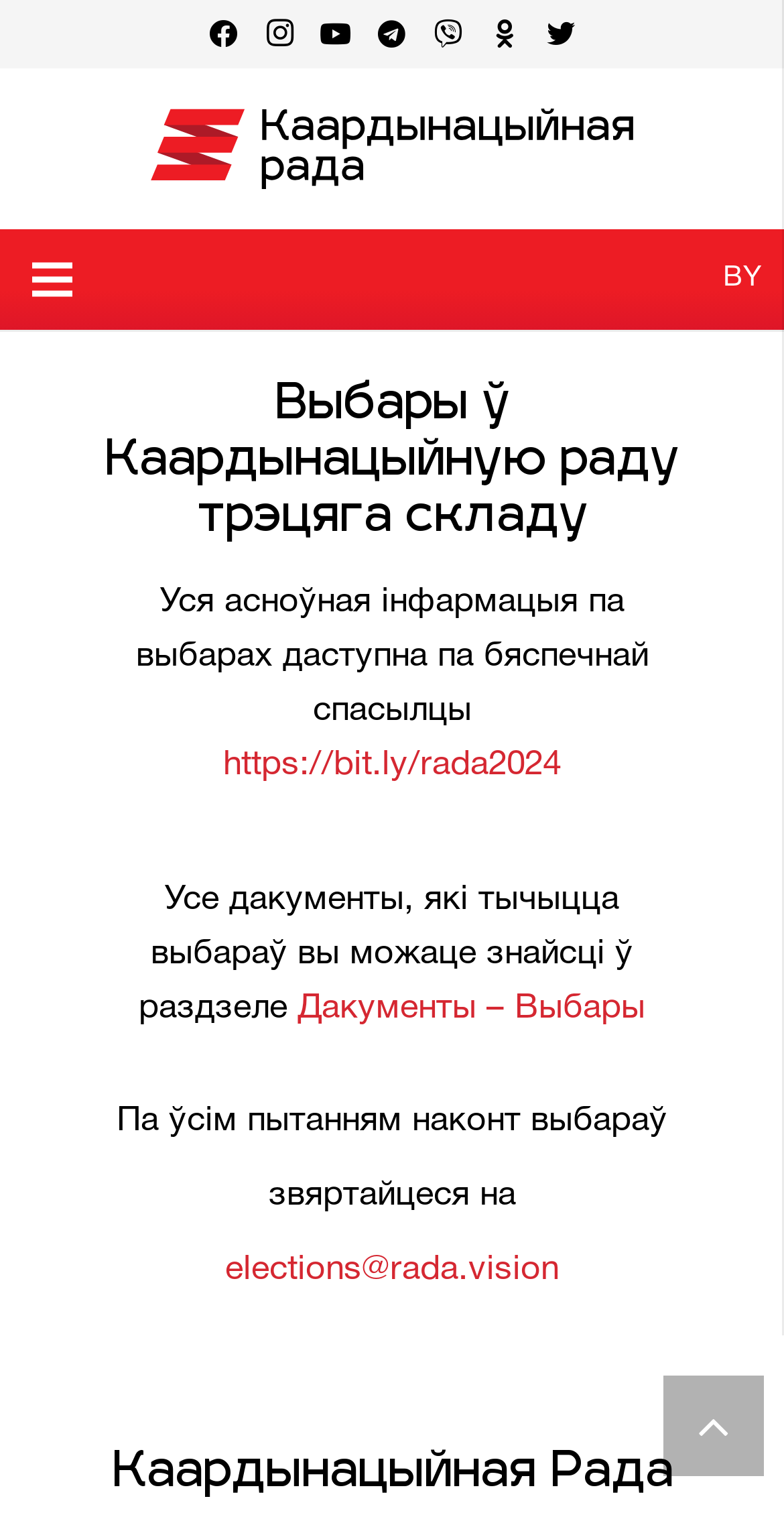Identify the bounding box coordinates of the region I need to click to complete this instruction: "Open Facebook page".

[0.249, 0.004, 0.321, 0.041]